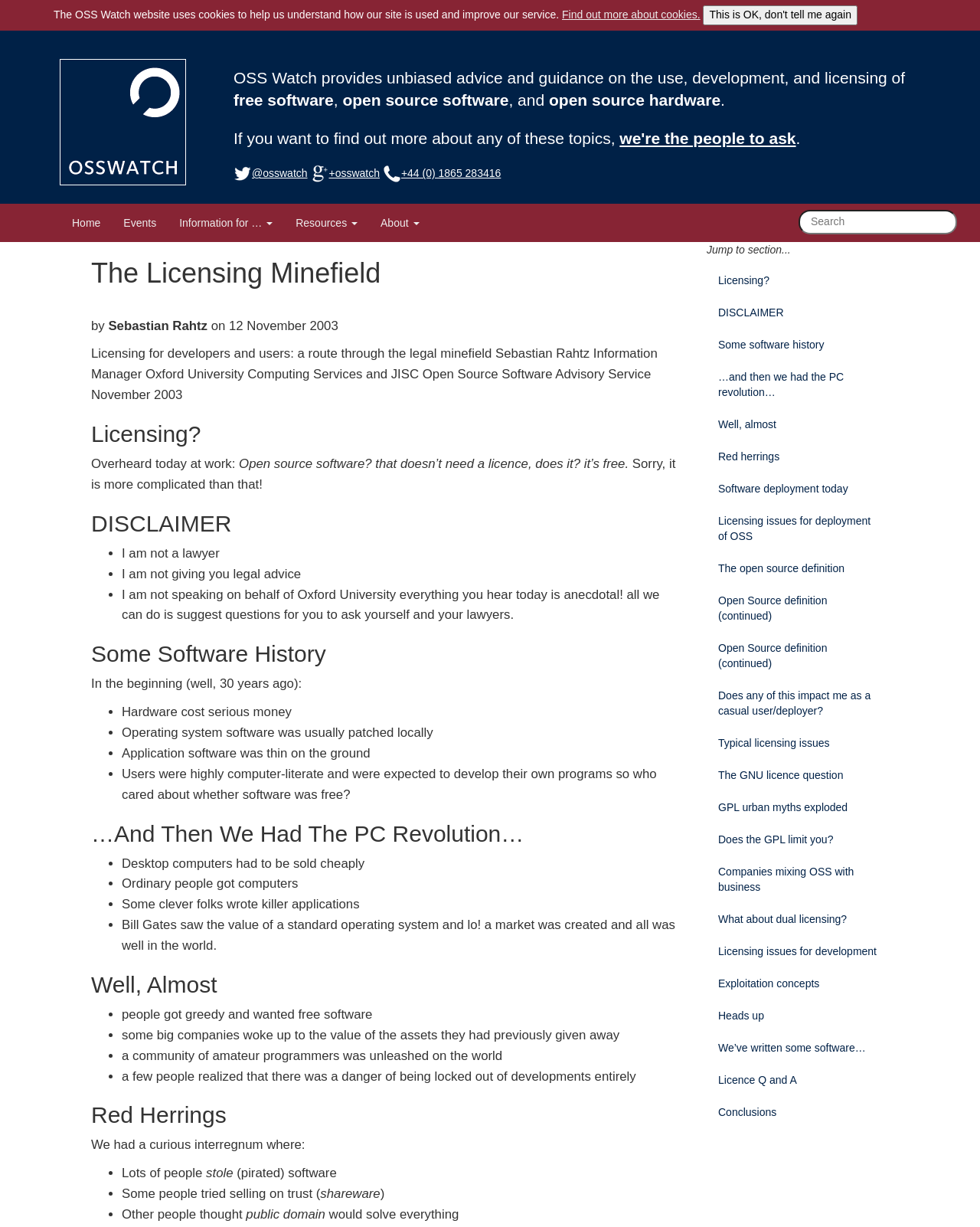Please mark the clickable region by giving the bounding box coordinates needed to complete this instruction: "Search for something".

[0.815, 0.171, 0.977, 0.191]